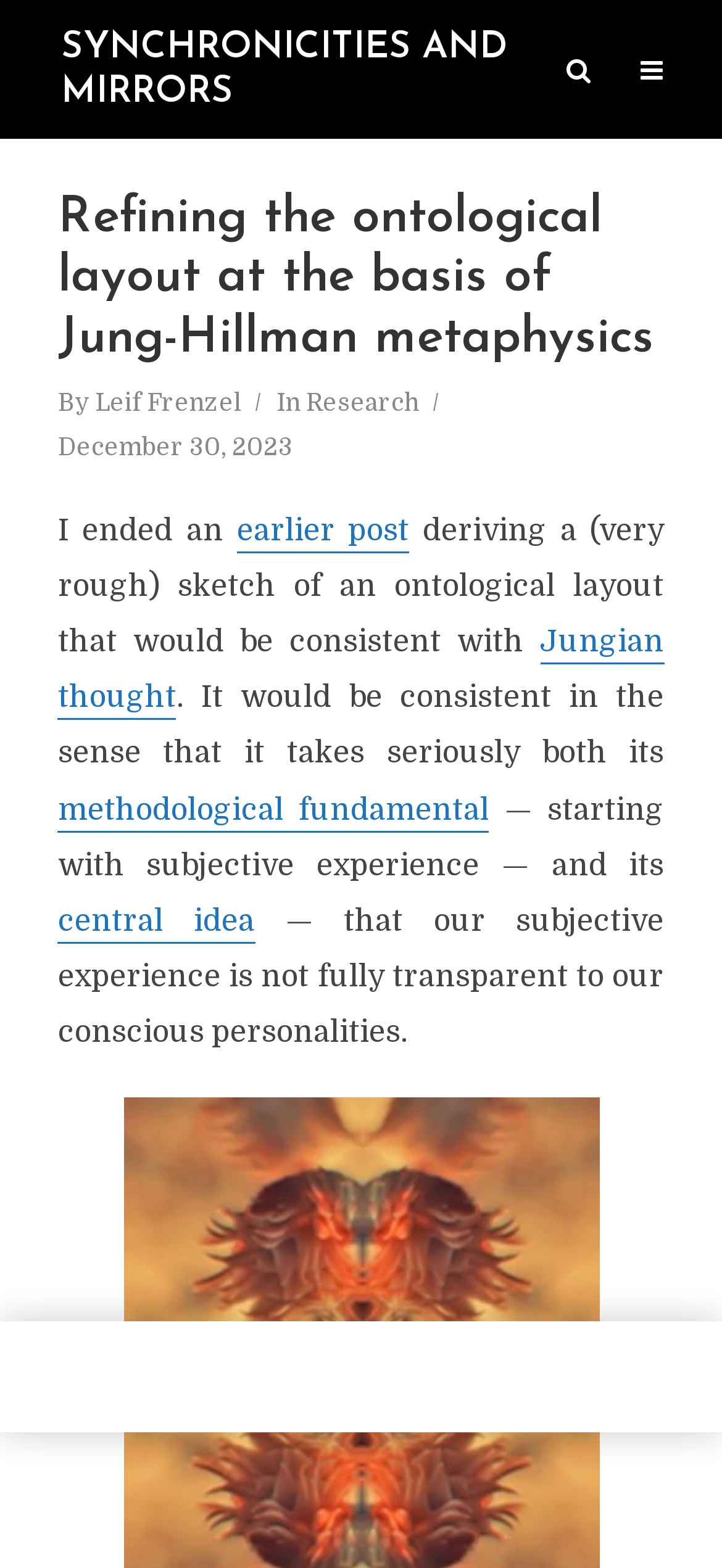Locate the headline of the webpage and generate its content.

Refining the ontological layout at the basis of Jung-Hillman metaphysics